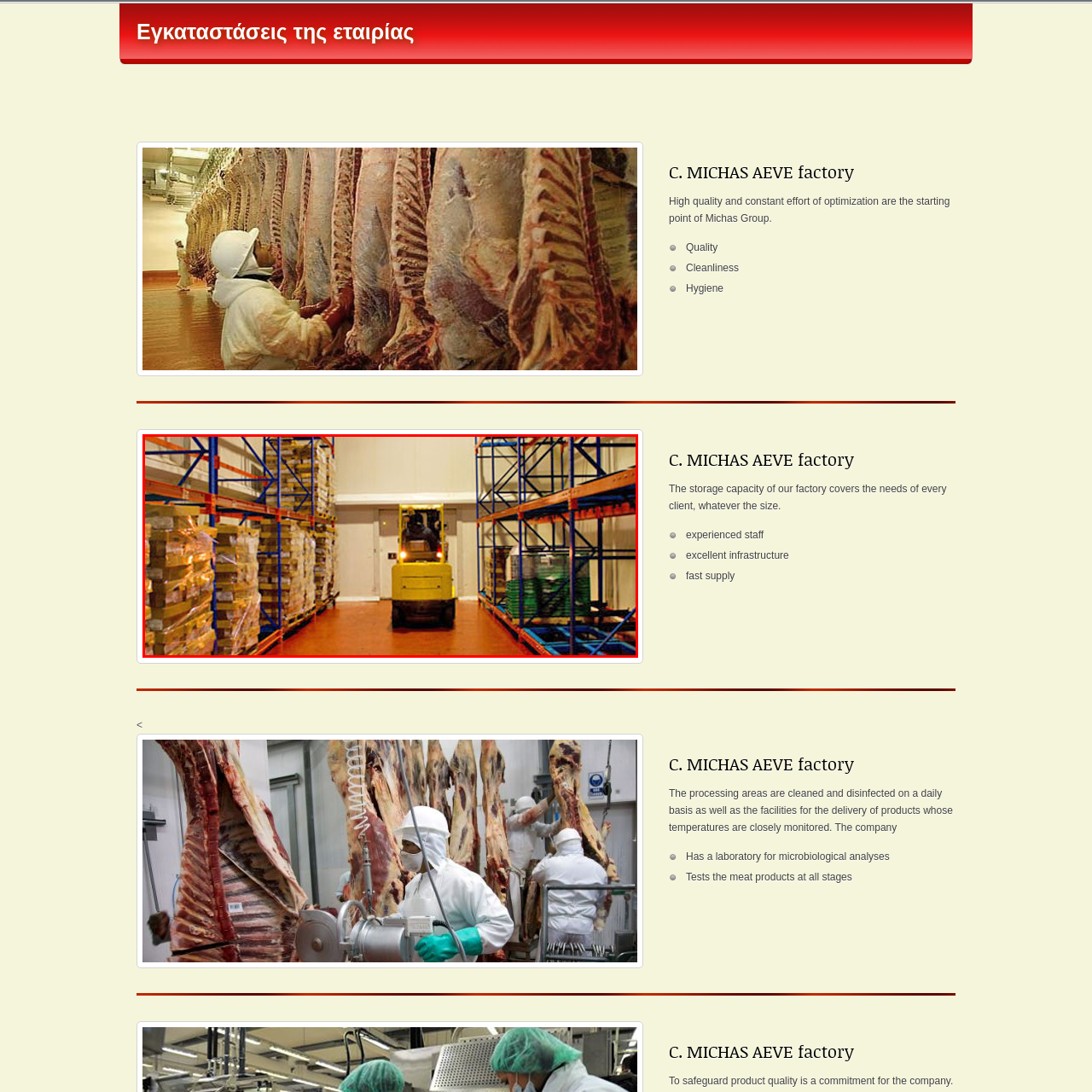Generate a comprehensive caption for the picture highlighted by the red outline.

This image captures the interior of a warehouse at the C. Michas AEVE factory, showcasing a well-organized storage area. In the foreground, a yellow forklift is seen moving through the aisle, which is flanked by tall metal shelving units filled with neatly stacked pallets of goods. The shelves on the left are laden with wrapped packages, while on the right, green crates are visible, indicating a diverse inventory. The clean and spacious layout highlights the factory's commitment to excellent infrastructure and efficiency in operations. The facility emphasizes a high standard of organization, with cleanliness and hygiene being paramount, reflecting the quality control measures taken for product storage and management.